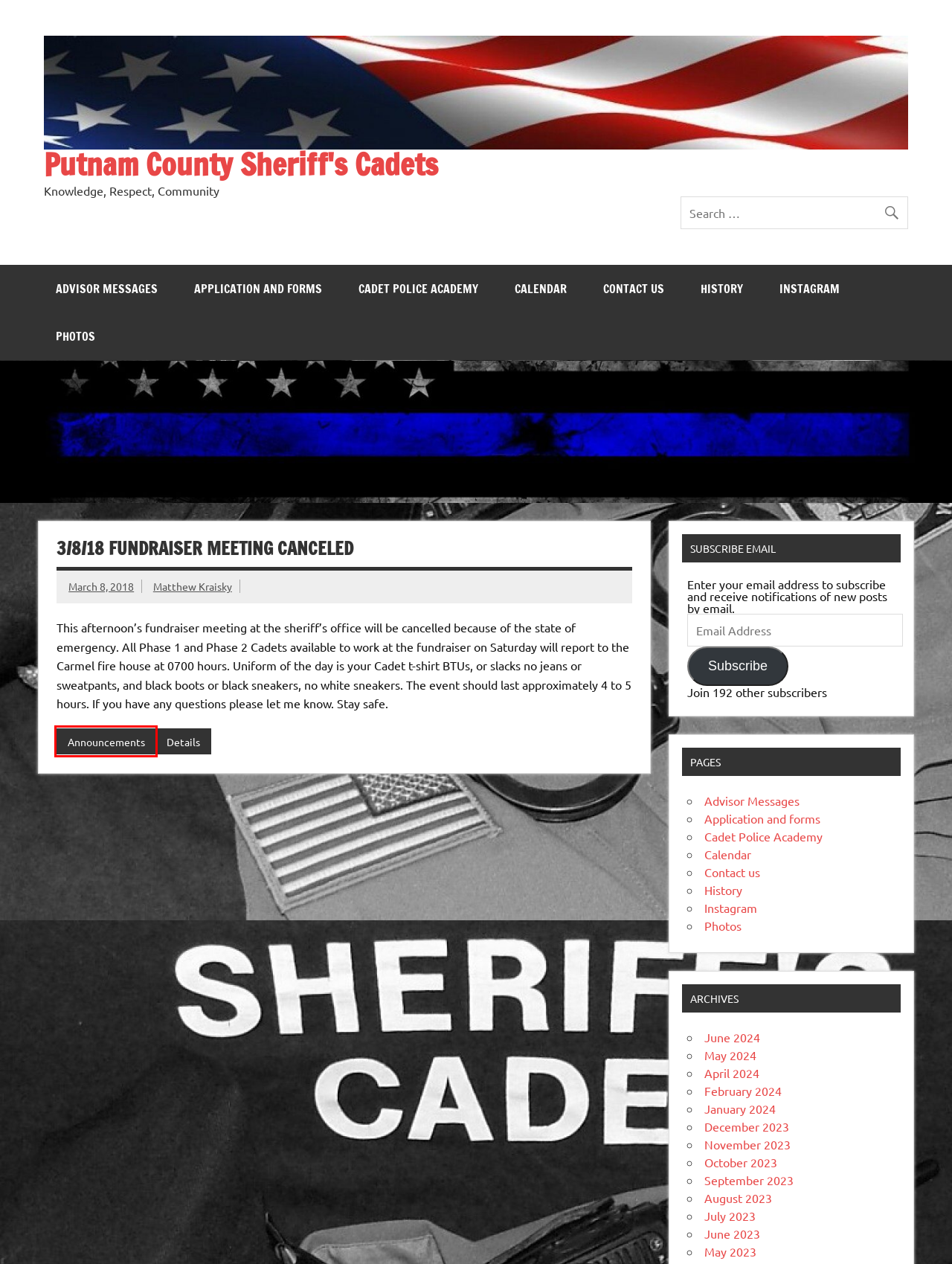You have a screenshot of a webpage with a red bounding box highlighting a UI element. Your task is to select the best webpage description that corresponds to the new webpage after clicking the element. Here are the descriptions:
A. Application and forms – Putnam County Sheriff's Cadets
B. August 2023 – Putnam County Sheriff's Cadets
C. July 2023 – Putnam County Sheriff's Cadets
D. December 2023 – Putnam County Sheriff's Cadets
E. June 2024 – Putnam County Sheriff's Cadets
F. October 2023 – Putnam County Sheriff's Cadets
G. Putnam County Sheriff's Cadets
H. Announcements – Putnam County Sheriff's Cadets

H